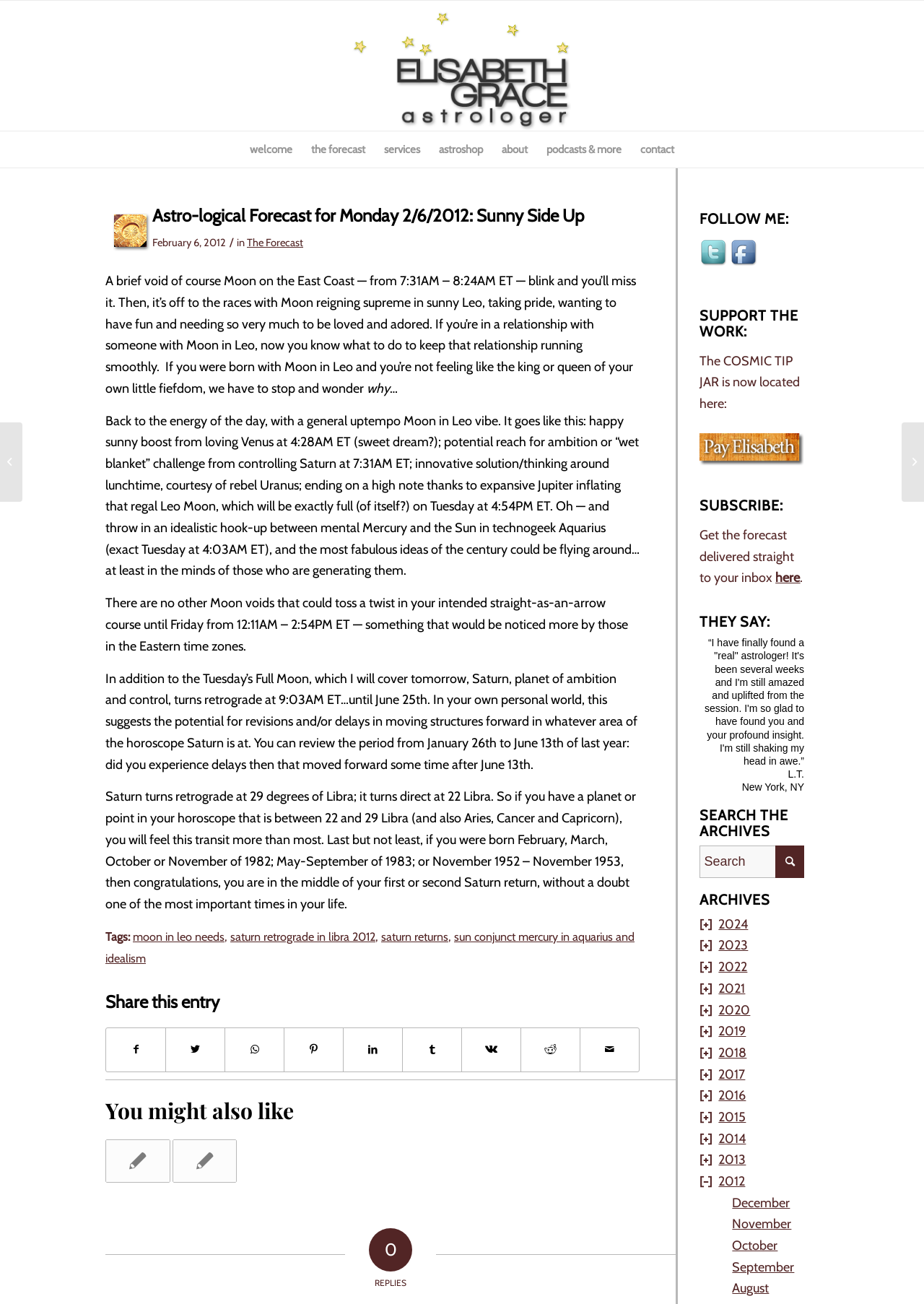Highlight the bounding box coordinates of the region I should click on to meet the following instruction: "Follow us on Twitter".

[0.757, 0.183, 0.79, 0.211]